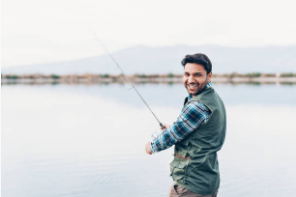Explain the details of the image you are viewing.

In this lively image, a man is captured mid-cast on a serene fishing trip, exuding joy and enthusiasm for his favorite pastime. He wears a stylish button-up plaid shirt layered under a green fishing vest, showcasing practicality fused with casual style. With a fishing rod in hand and a wide smile on his face, he embodies the spirit of adventure and the thrill of angling. The tranquil water reflects the early morning light, while gentle mountains loom in the background, creating a picturesque setting that emphasizes the calm and enjoyment of outdoor fishing activities. This image celebrates the passion for fishing and the bond it creates between nature and enthusiasts.